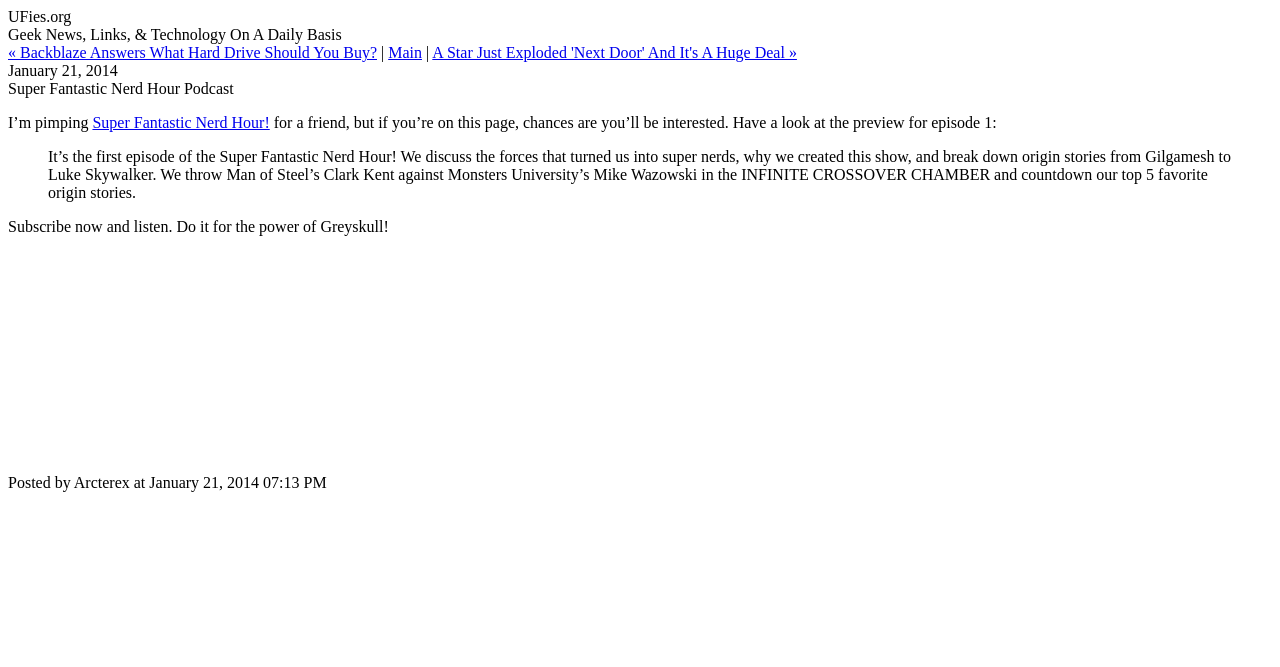Find the bounding box of the UI element described as follows: "Super Fantastic Nerd Hour!".

[0.072, 0.171, 0.211, 0.196]